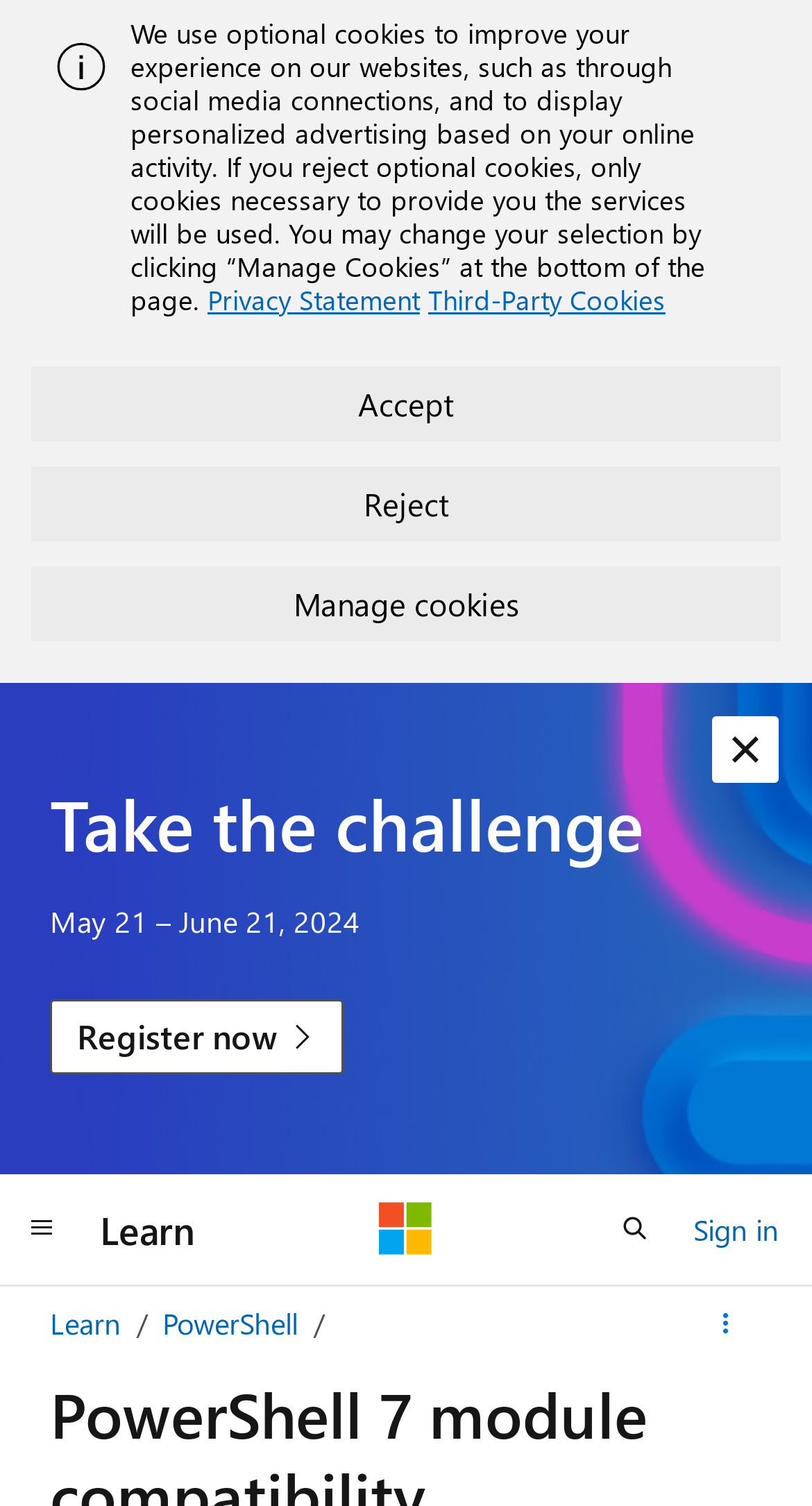Please answer the following question using a single word or phrase: 
What is the link 'PowerShell' related to?

PowerShell 7 module compatibility